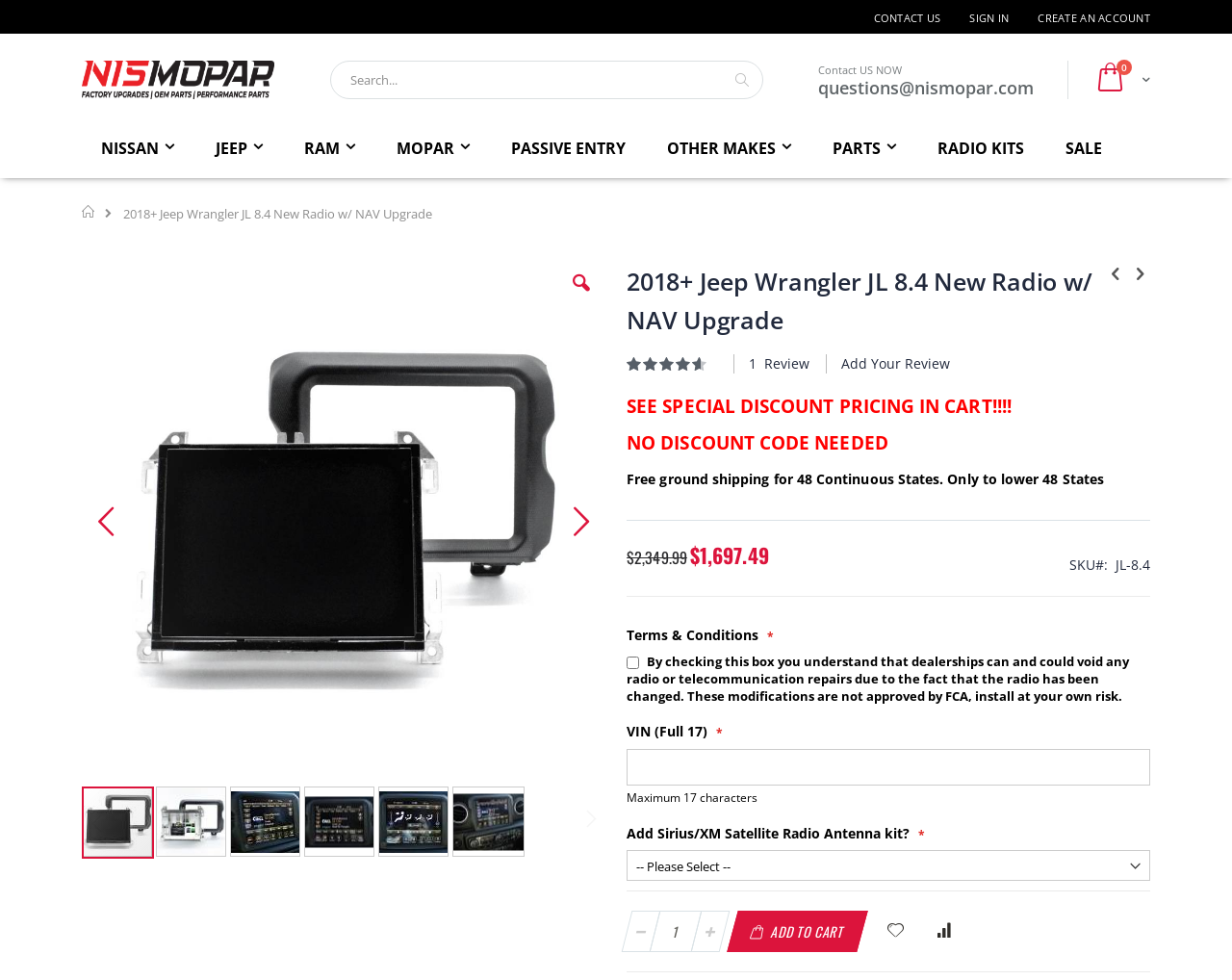What is the brand of the radio upgrade kit? Observe the screenshot and provide a one-word or short phrase answer.

Jeep